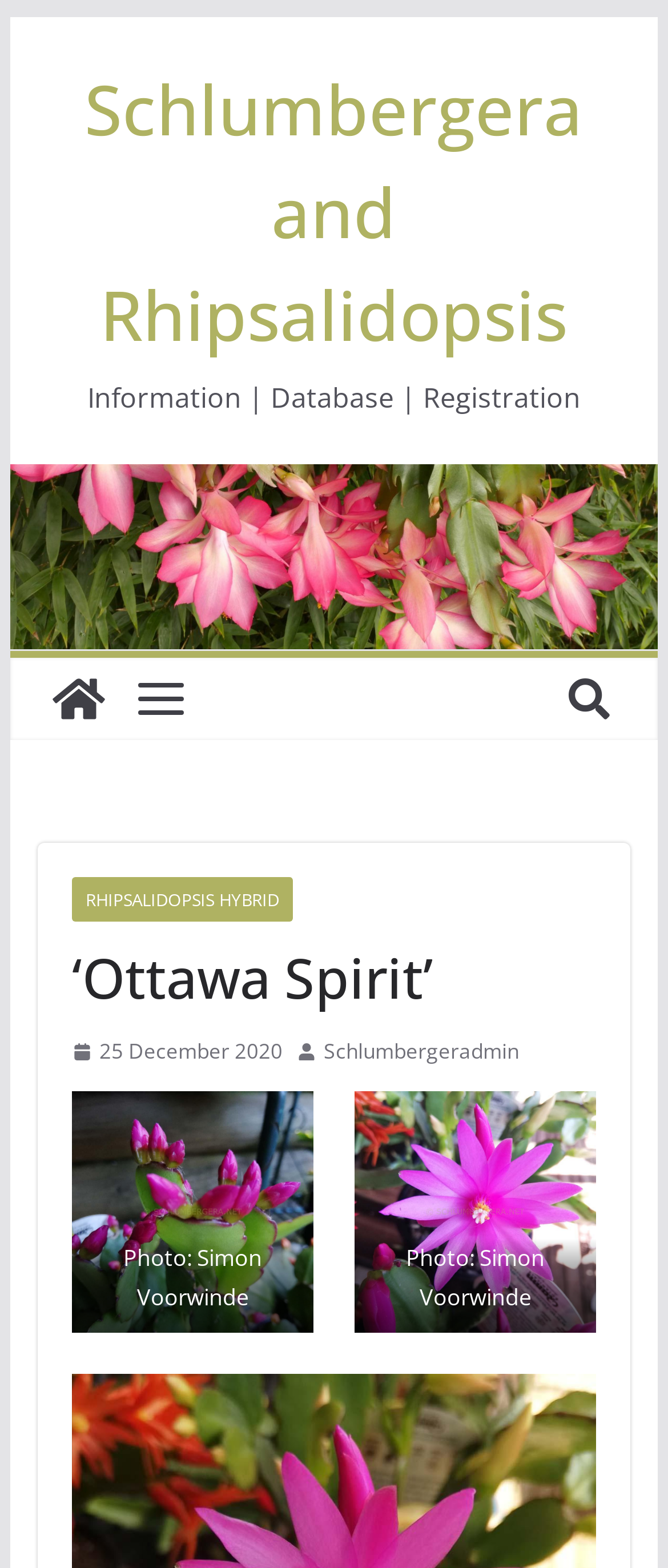What is the type of the plant?
Please provide a comprehensive answer based on the information in the image.

The type of the plant can be inferred from the text 'Rhipsalidopsis 'Ottawa Spirit'' in the link element, which is a child of the figure element. The text suggests that the plant is a Rhipsalidopsis.